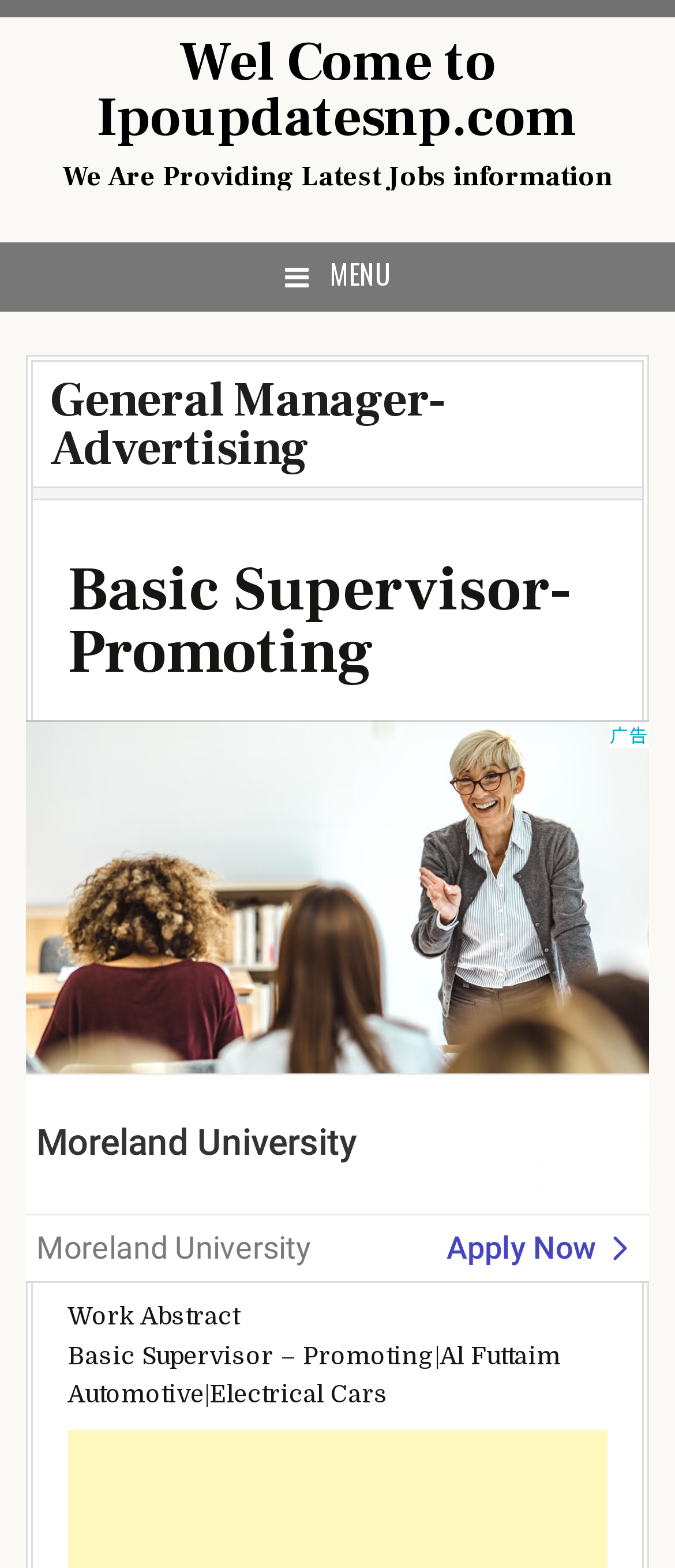What is the purpose of the 'MENU' button on the top of the page?
Look at the webpage screenshot and answer the question with a detailed explanation.

The 'MENU' button is located at the top of the page and is associated with the primary menu. When expanded, it likely provides access to additional features or categories on the website.